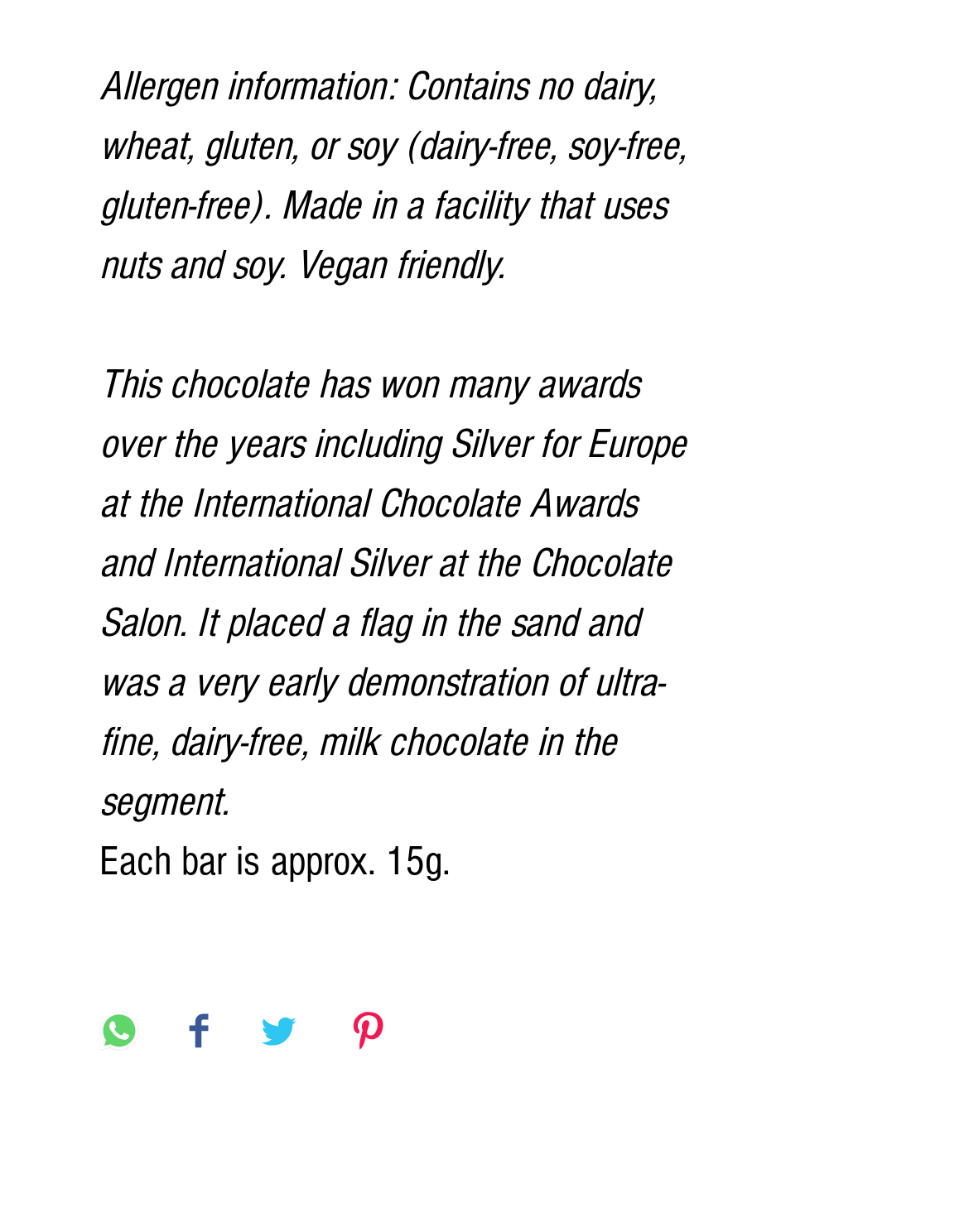How much does each chocolate bar weigh?
Please provide a comprehensive answer based on the information in the image.

The StaticText element mentions that 'Each bar is approx. 15g.' This information is likely provided to help customers understand the serving size or quantity of the product.